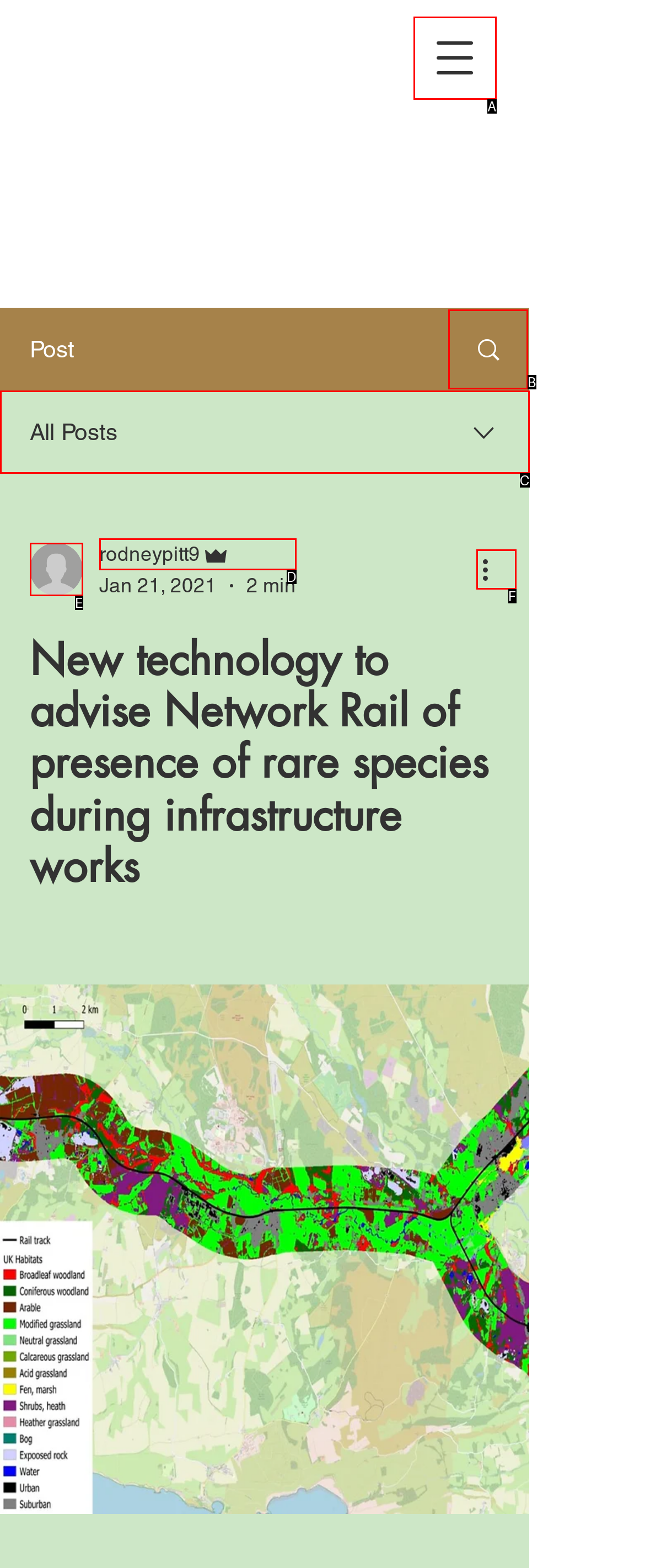Tell me which one HTML element best matches the description: rodneypitt9
Answer with the option's letter from the given choices directly.

D